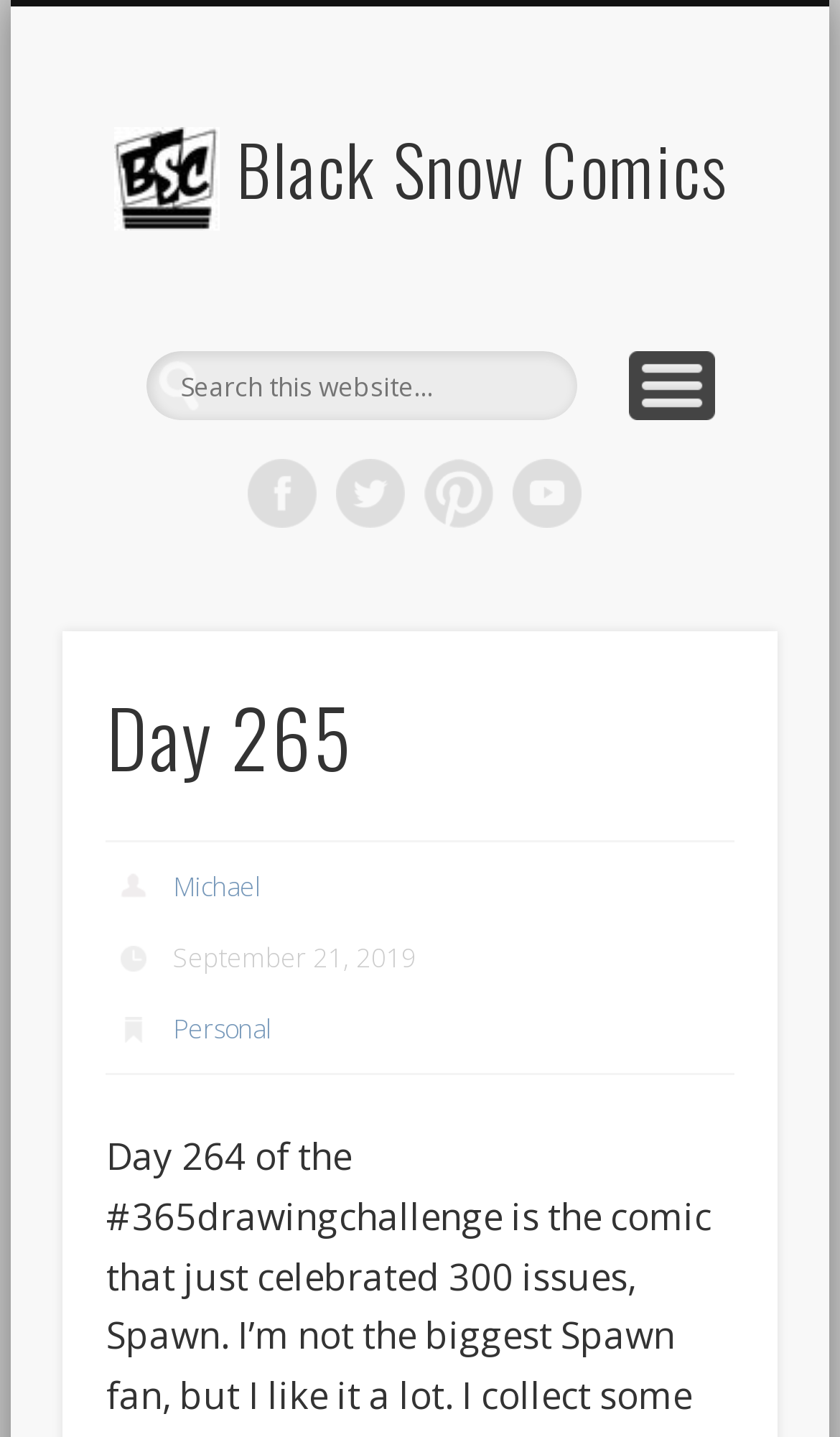Answer the question briefly using a single word or phrase: 
What is the author of the latest article?

Michael